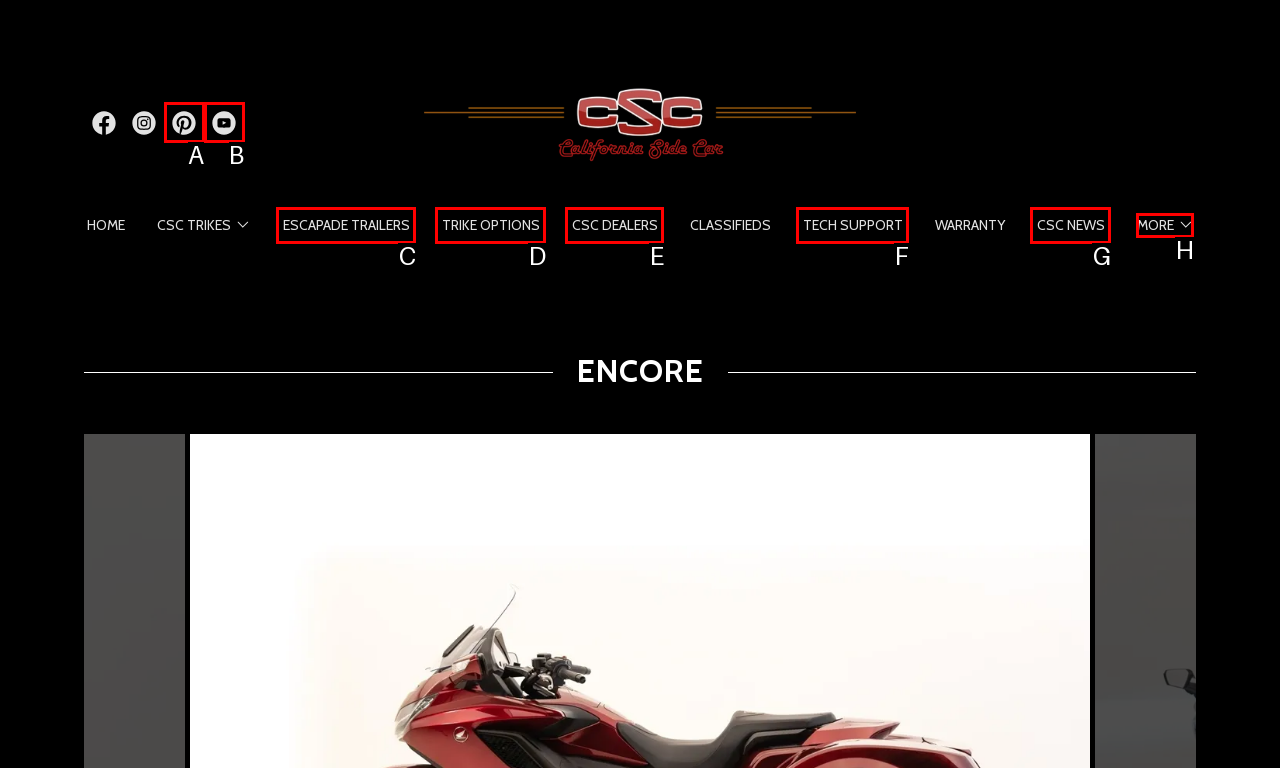Determine which HTML element corresponds to the description: Submit Content. Provide the letter of the correct option.

None